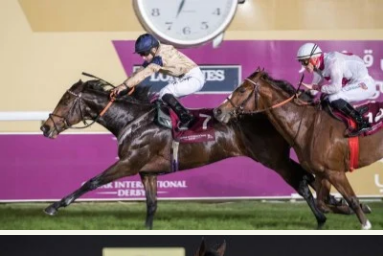Detail the scene depicted in the image with as much precision as possible.

In this dynamic image, two racehorses compete fiercely on the track during the Doha International Derby. The horse on the left, ridden by a jockey in a beige outfit and navy cap, gains momentum as it approaches the finish line, showcasing remarkable speed and athleticism. Close behind, the horse on the right, guided by a jockey in a white outfit and red cap, pushes forward, determined to catch up. The backdrop features vibrant branding that highlights the event, with a large clock above indicating the time of the race. This scene captures the thrilling atmosphere of horse racing, where every second counts, and the excitement of the crowd is palpable as they cheer for their favorites.